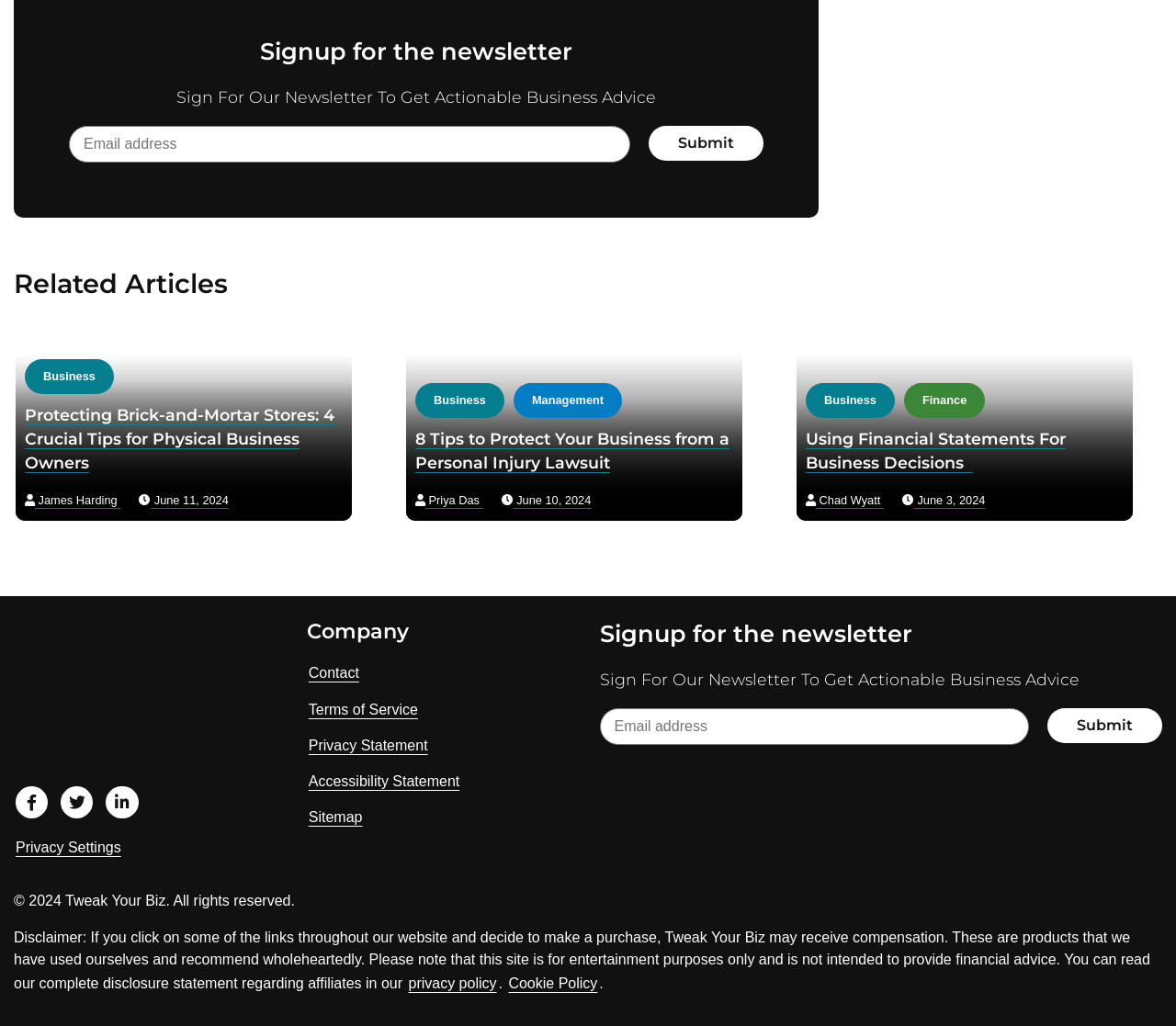Please determine the bounding box coordinates of the element to click on in order to accomplish the following task: "Enter email address". Ensure the coordinates are four float numbers ranging from 0 to 1, i.e., [left, top, right, bottom].

[0.059, 0.122, 0.536, 0.158]